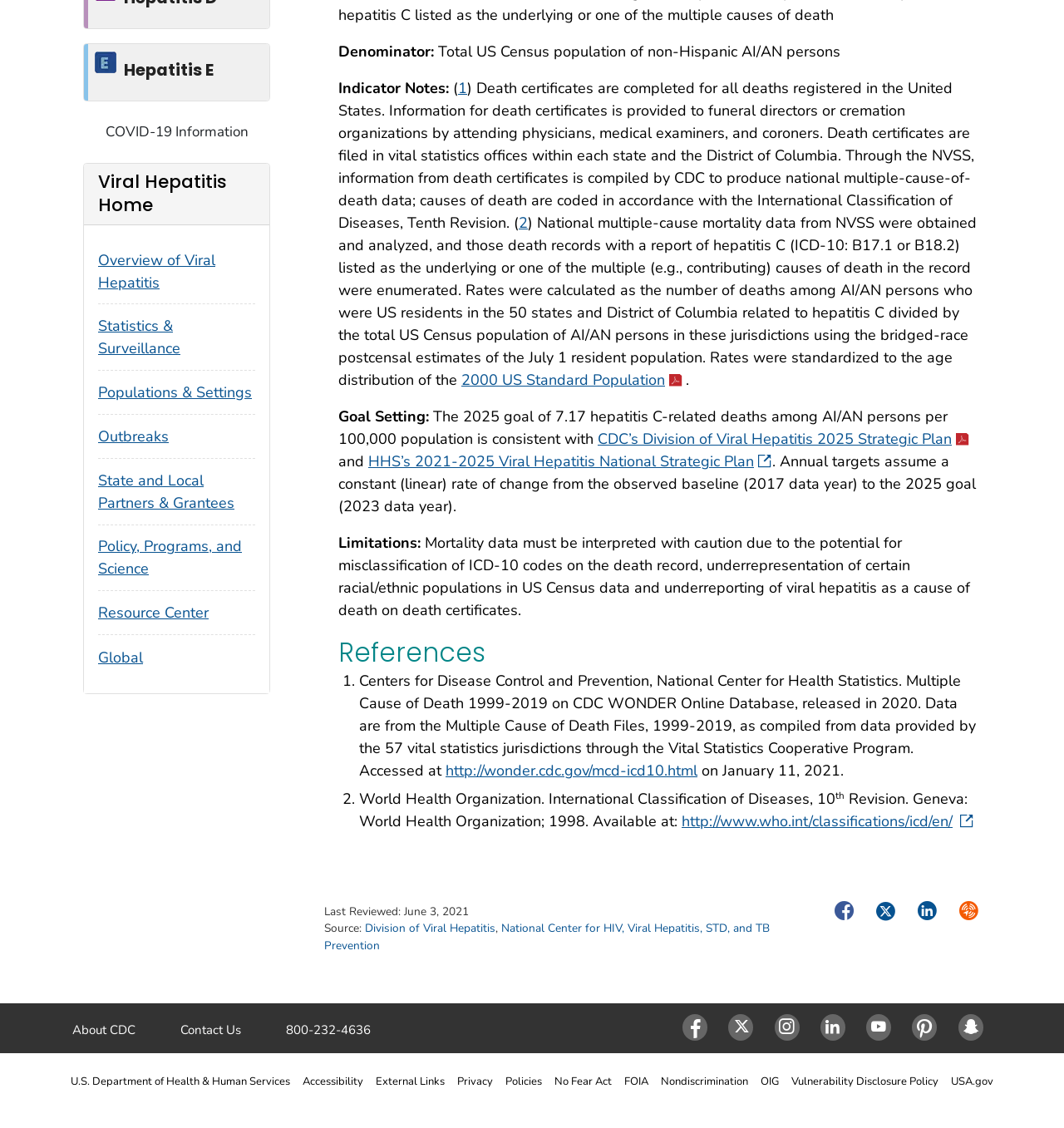Respond with a single word or phrase to the following question: What is the organization responsible for this webpage?

Division of Viral Hepatitis